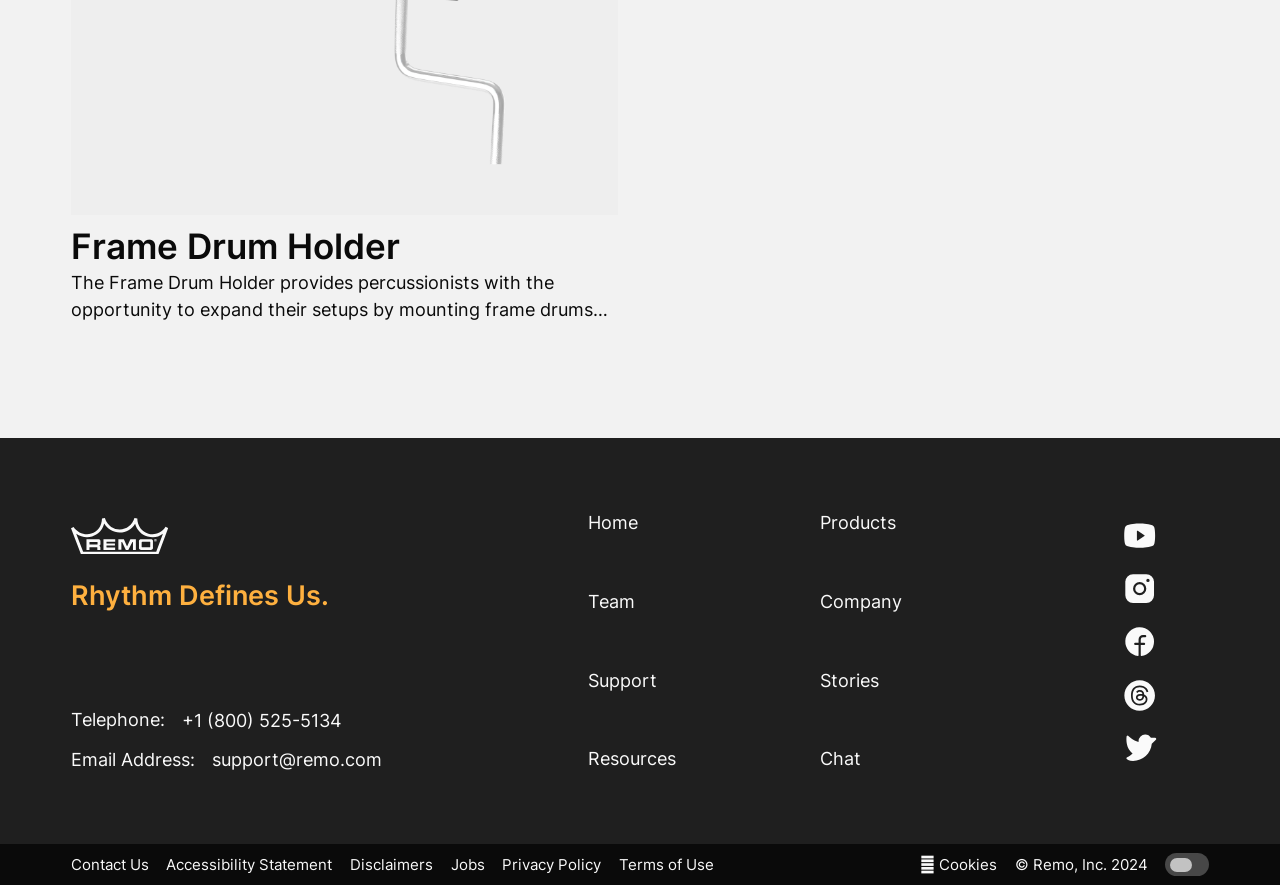What is the company name?
Give a detailed response to the question by analyzing the screenshot.

The company name can be found in the image element with the description 'Remo' and also in the copyright text 'Copyright Remo, Inc. 2024'.